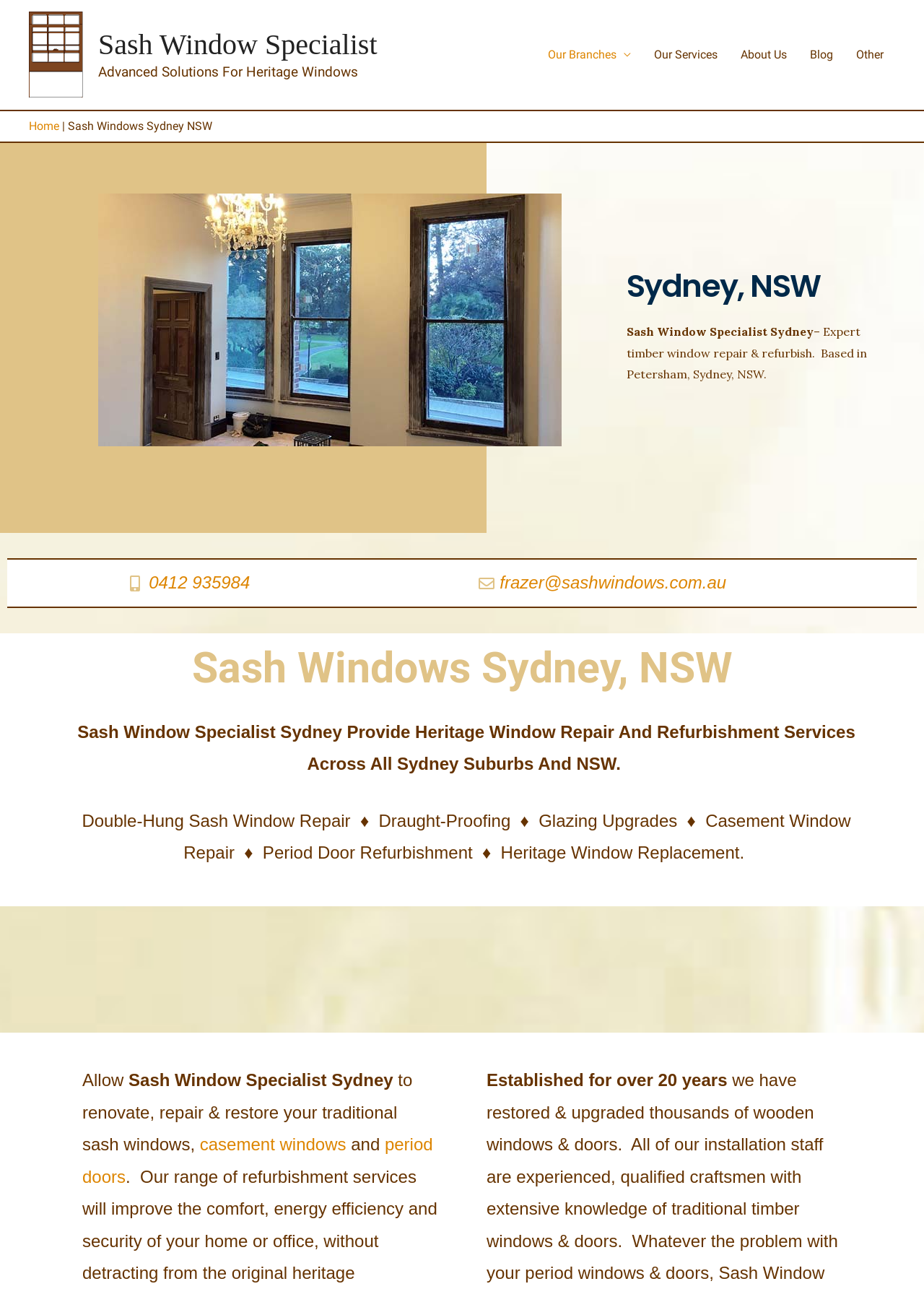Please provide a detailed answer to the question below based on the screenshot: 
What type of windows do they specialize in?

I found the type of windows the company specializes in by reading the text on the webpage, which mentions 'Sash Window Specialist' and 'Sash Windows Sydney, NSW'.